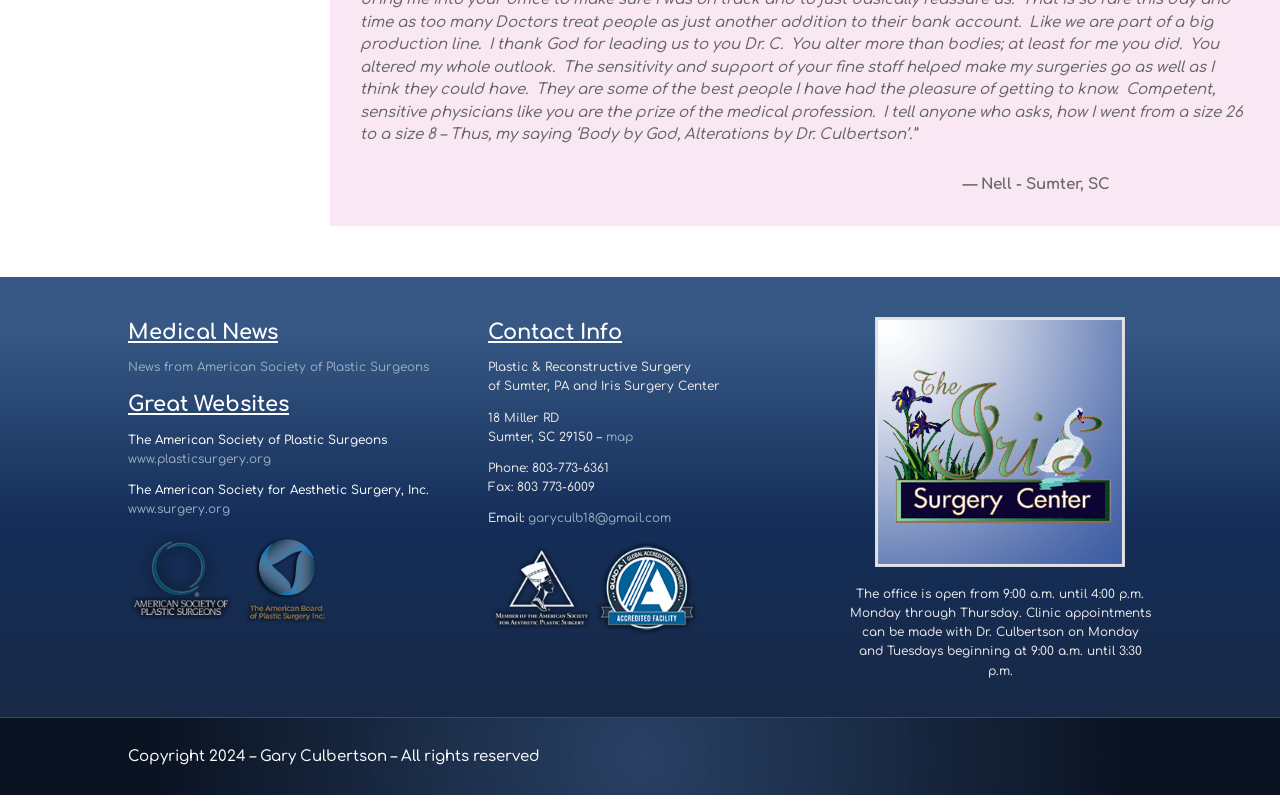Could you find the bounding box coordinates of the clickable area to complete this instruction: "Learn more about the Aesthetic Society"?

[0.381, 0.778, 0.464, 0.796]